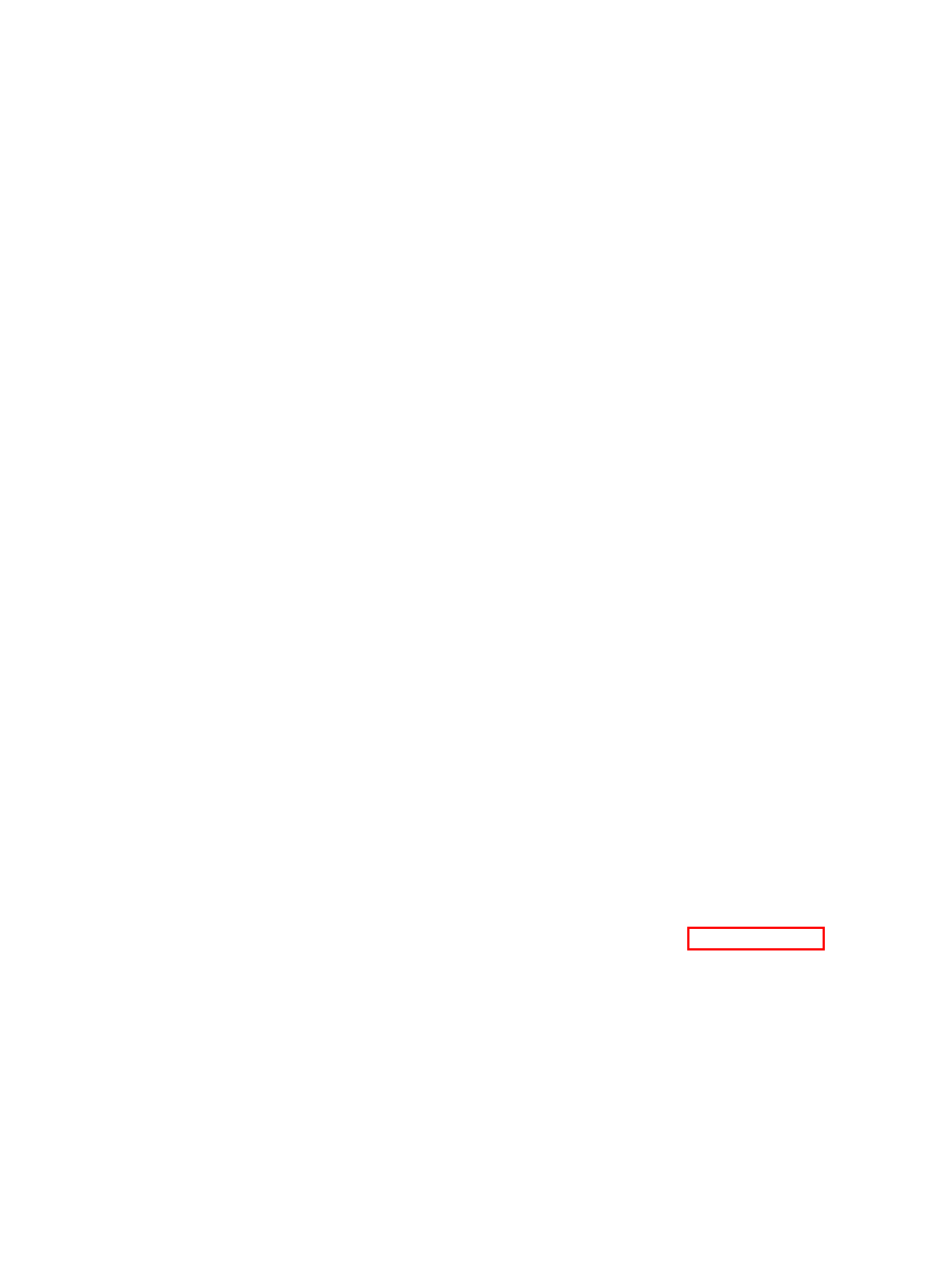Observe the provided screenshot of a webpage with a red bounding box around a specific UI element. Choose the webpage description that best fits the new webpage after you click on the highlighted element. These are your options:
A. Nicole Bedford | Ottawa Dance Directive
B. Nicole Bedford | Take a Pain Check
C. Nicole Bedford | City Councilor Vlogs
D. Nicole Bedford | The EcoPolitics Podcast
E. Nicole Bedford | Goodbye, Papi
F. Nicole Bedford | Rolling with the punches during COVID
G. Nicole Bedford | IEEE GRSS Women Mentoring Women Promotional Video
H. Nicole Bedford | Sounds of Home

E